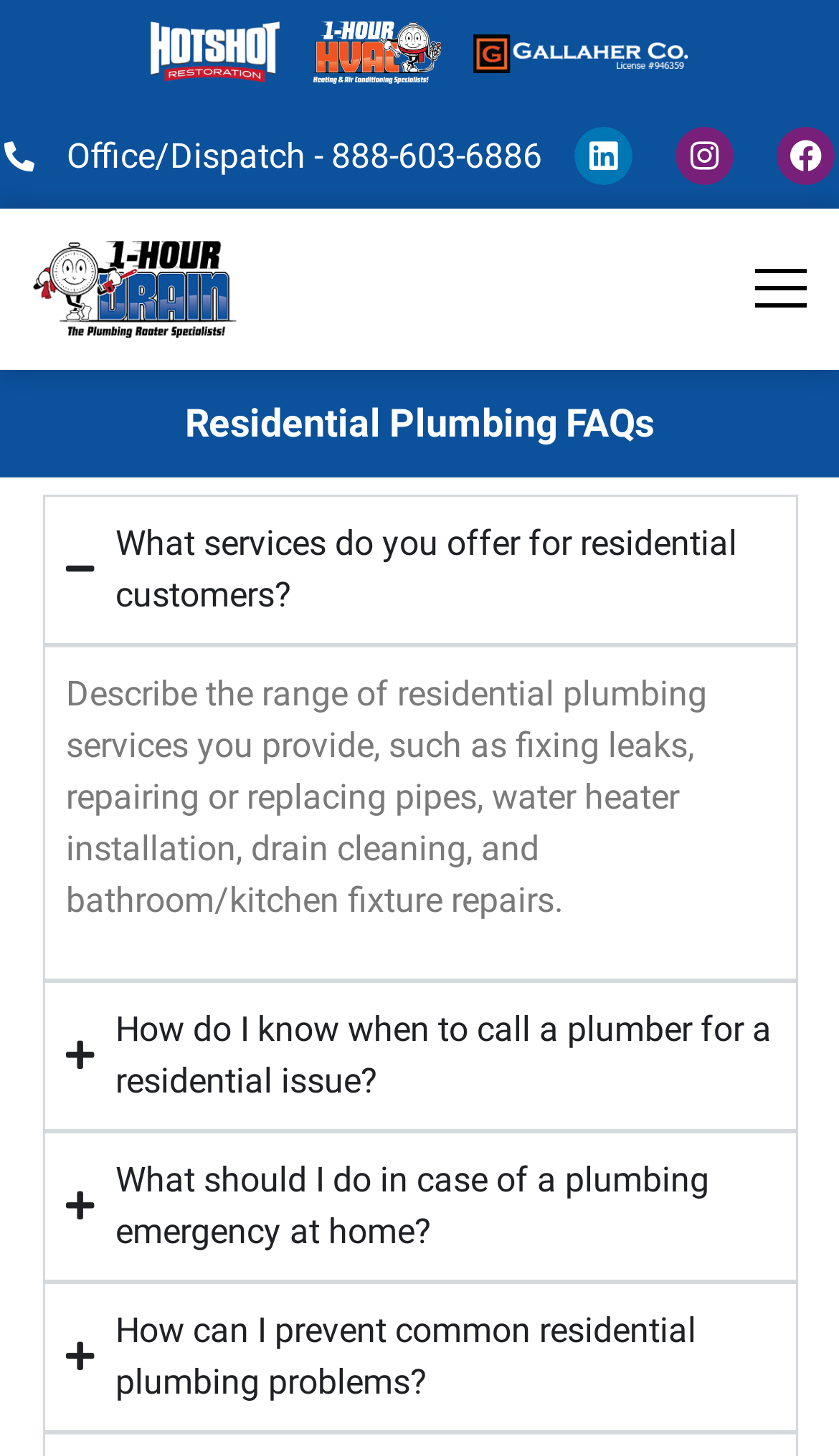What is the first FAQ about?
Give a one-word or short-phrase answer derived from the screenshot.

Residential services